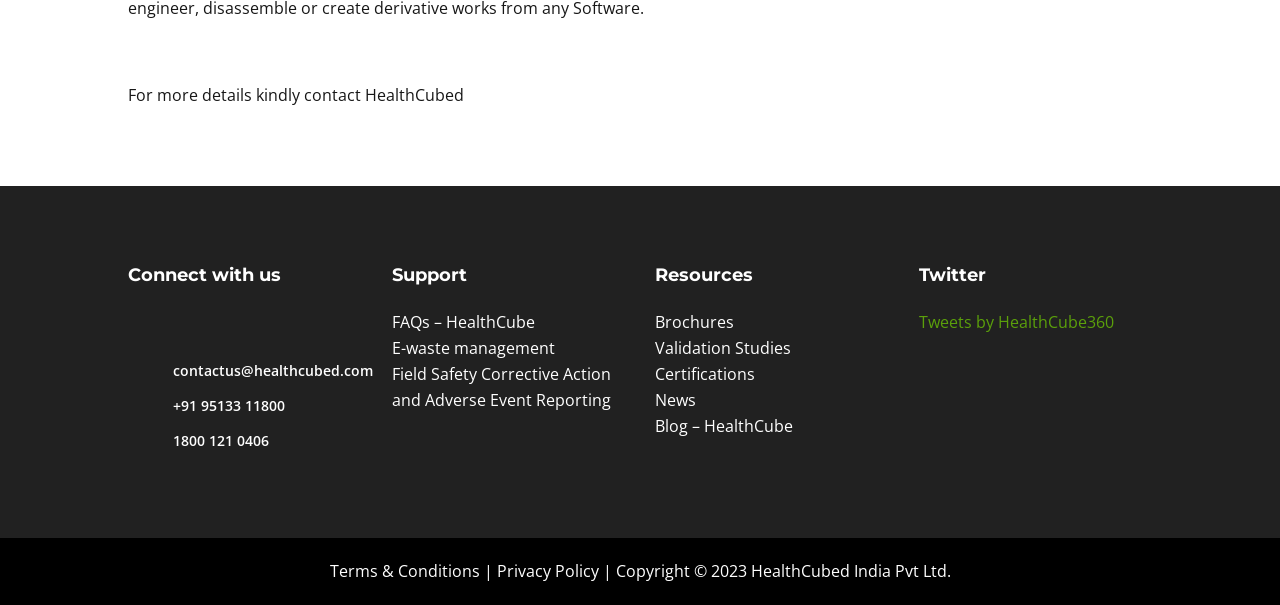Extract the bounding box coordinates for the described element: "Privacy Policy". The coordinates should be represented as four float numbers between 0 and 1: [left, top, right, bottom].

[0.388, 0.926, 0.468, 0.962]